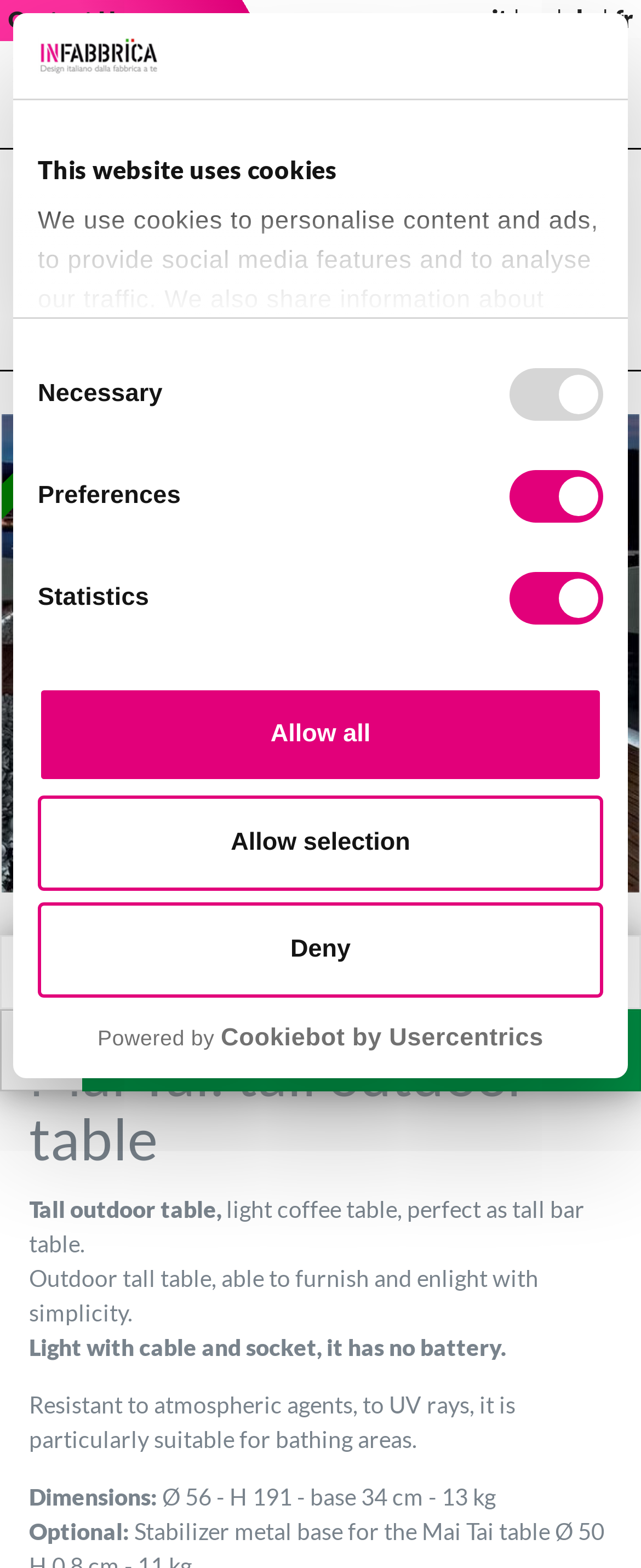Can you find the bounding box coordinates of the area I should click to execute the following instruction: "Explore Web Design and Development"?

None